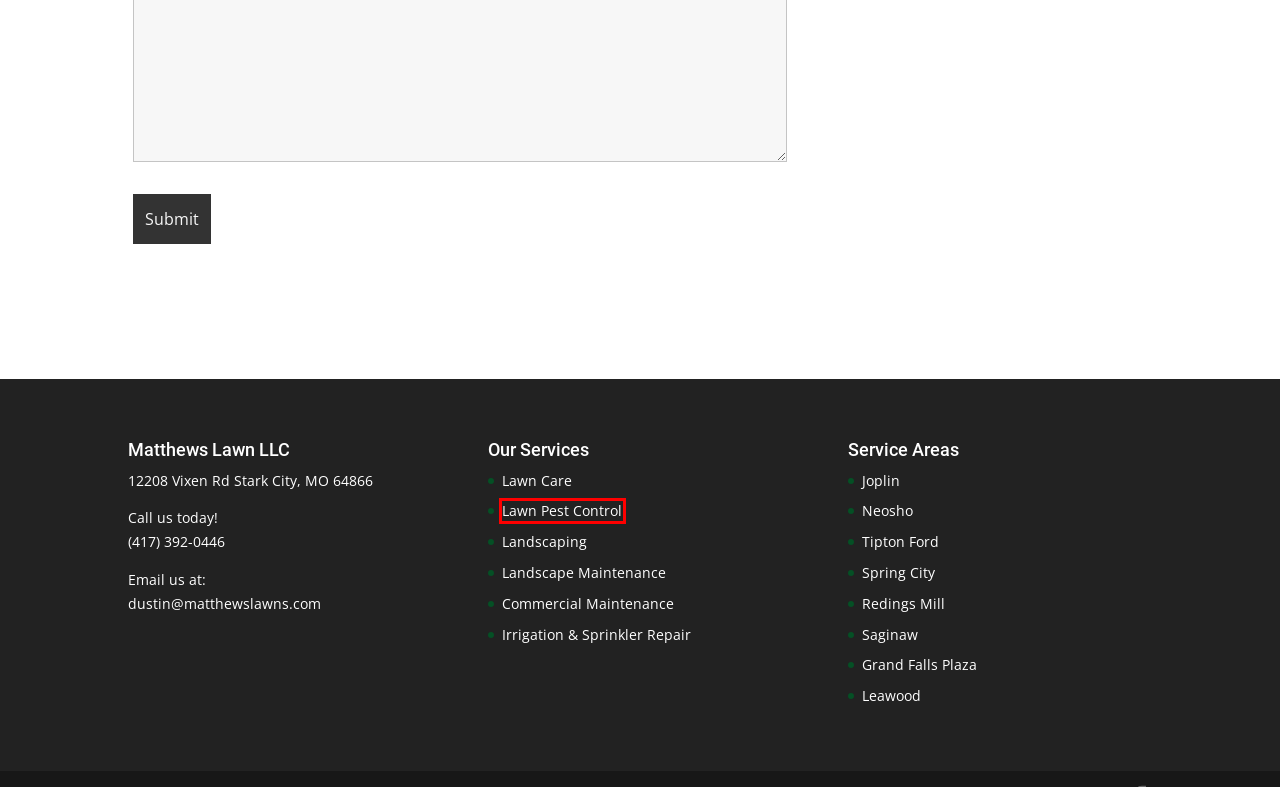Given a webpage screenshot with a red bounding box around a UI element, choose the webpage description that best matches the new webpage after clicking the element within the bounding box. Here are the candidates:
A. Lawn Care Company | Neosho & Joplin | Get Your Estimate Today
B. About Us | Matthews Lawn LLC | Southwest Missouri Lawn Company
C. Pest Control for Lawns | Neosho & Joplin | Get Your Quote Today
D. Landscaping Company | Neosho & Joplin | Get Your Estimate Today
E. Landscaping & Lawn Care | Neosho & Joplin, Missouri | Contact Us Today!
F. Privacy Policy | Matthews Lawn LLC
G. Our Service Areas | Matthews Lawn Care | Residential & Commercial
H. Irrigation & Sprinkler Repair | Matthews Lawn LLC

C